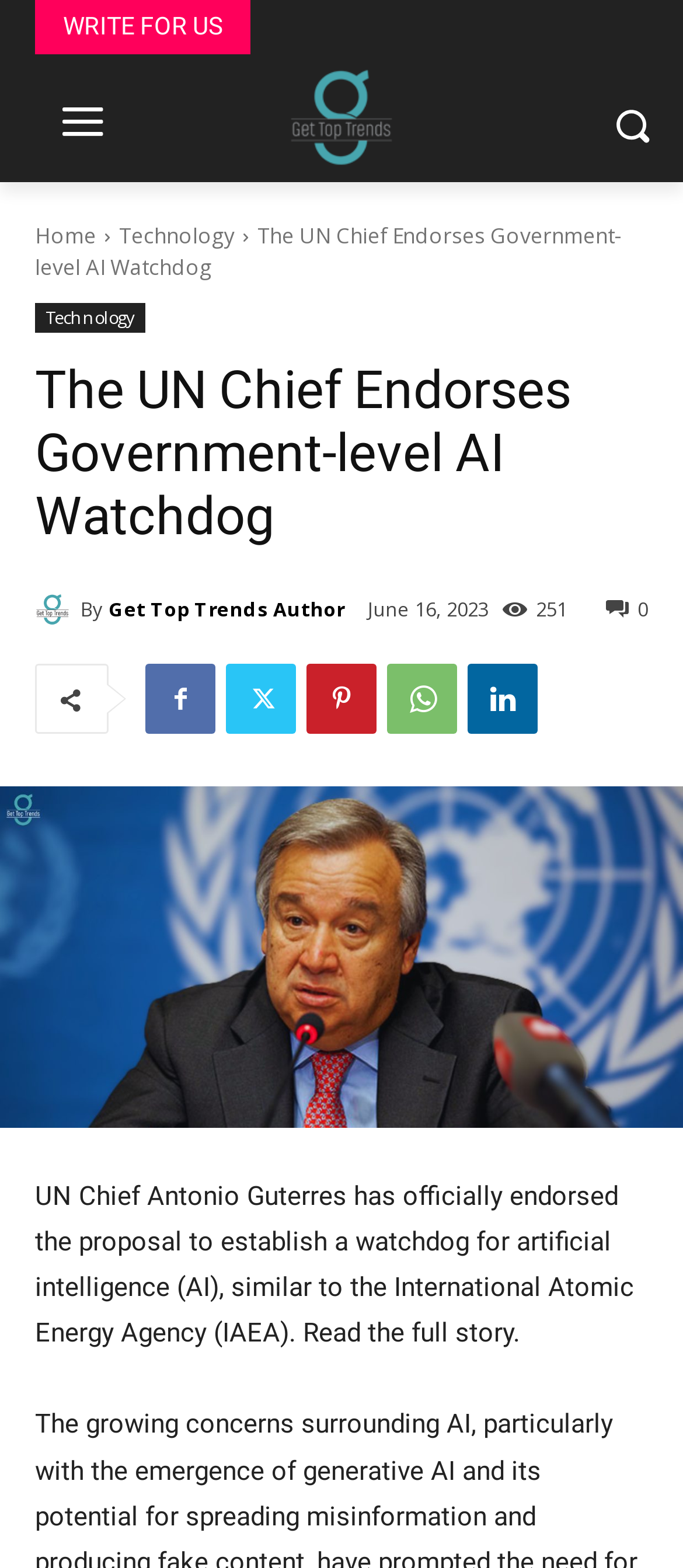Find the bounding box coordinates of the element I should click to carry out the following instruction: "Click on the 'Technology' link".

[0.174, 0.141, 0.344, 0.16]